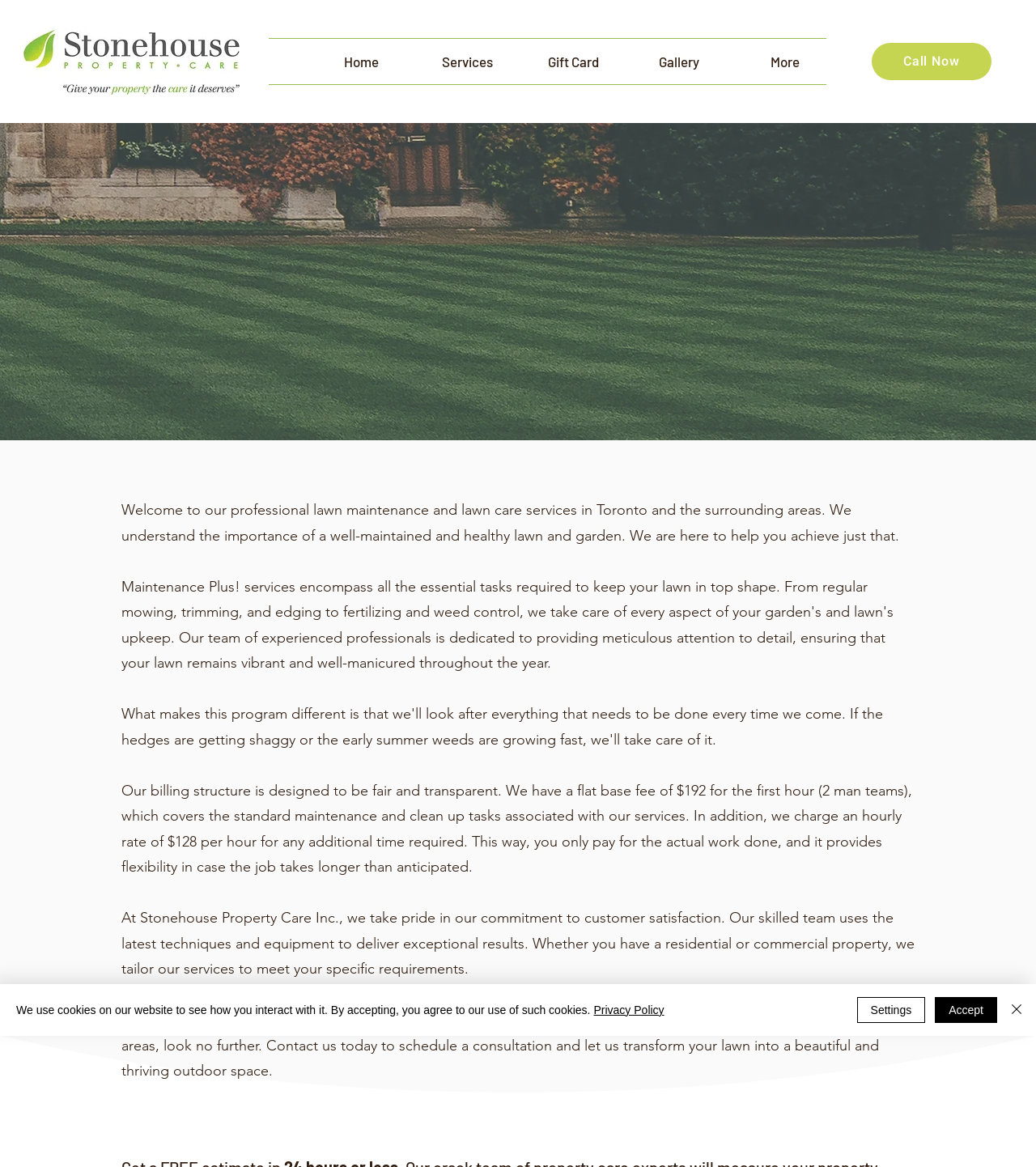Determine the bounding box coordinates of the target area to click to execute the following instruction: "Navigate to Home."

[0.297, 0.033, 0.4, 0.072]